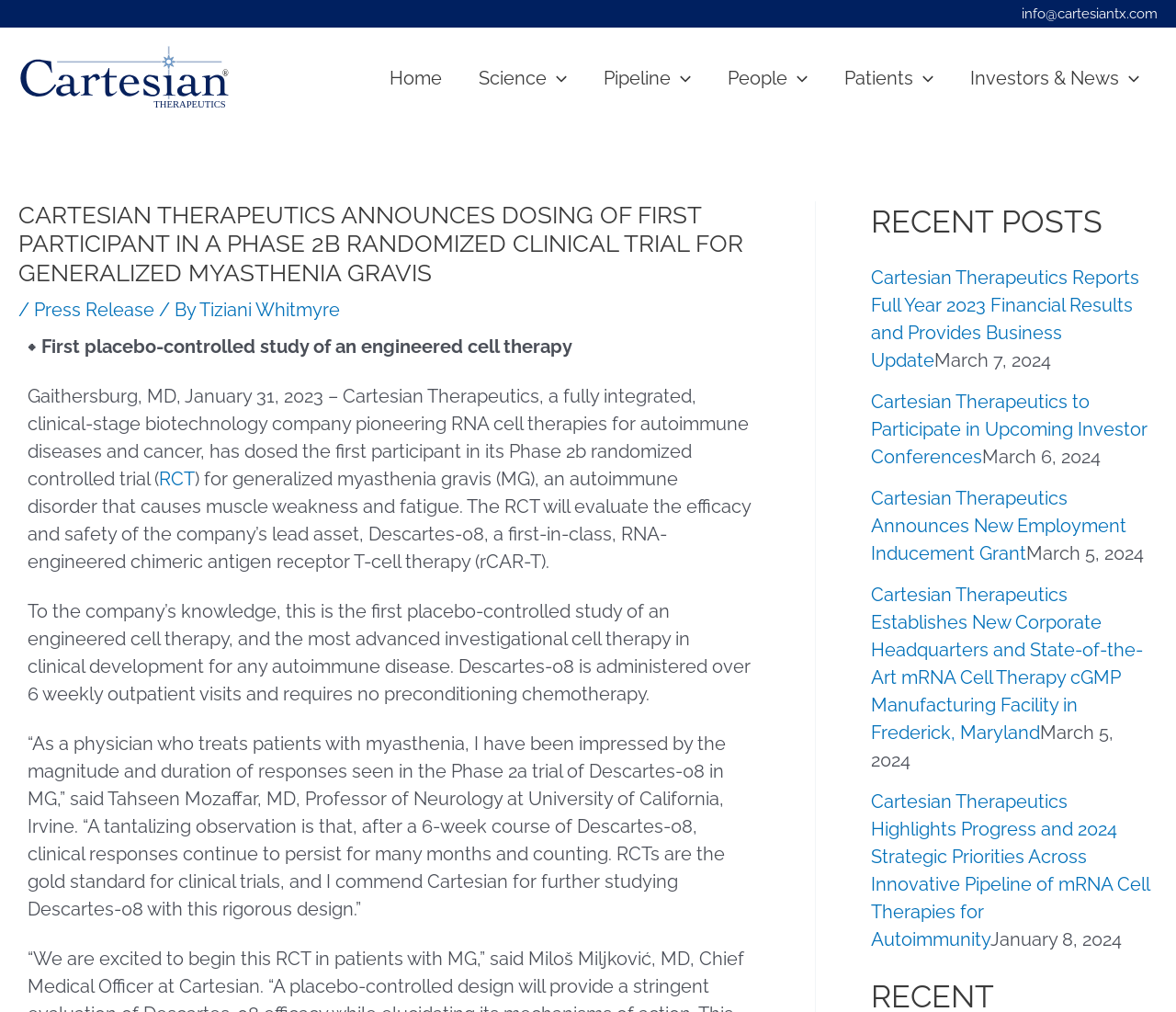What is the company's name?
Based on the screenshot, provide a one-word or short-phrase response.

Cartesian Therapeutics